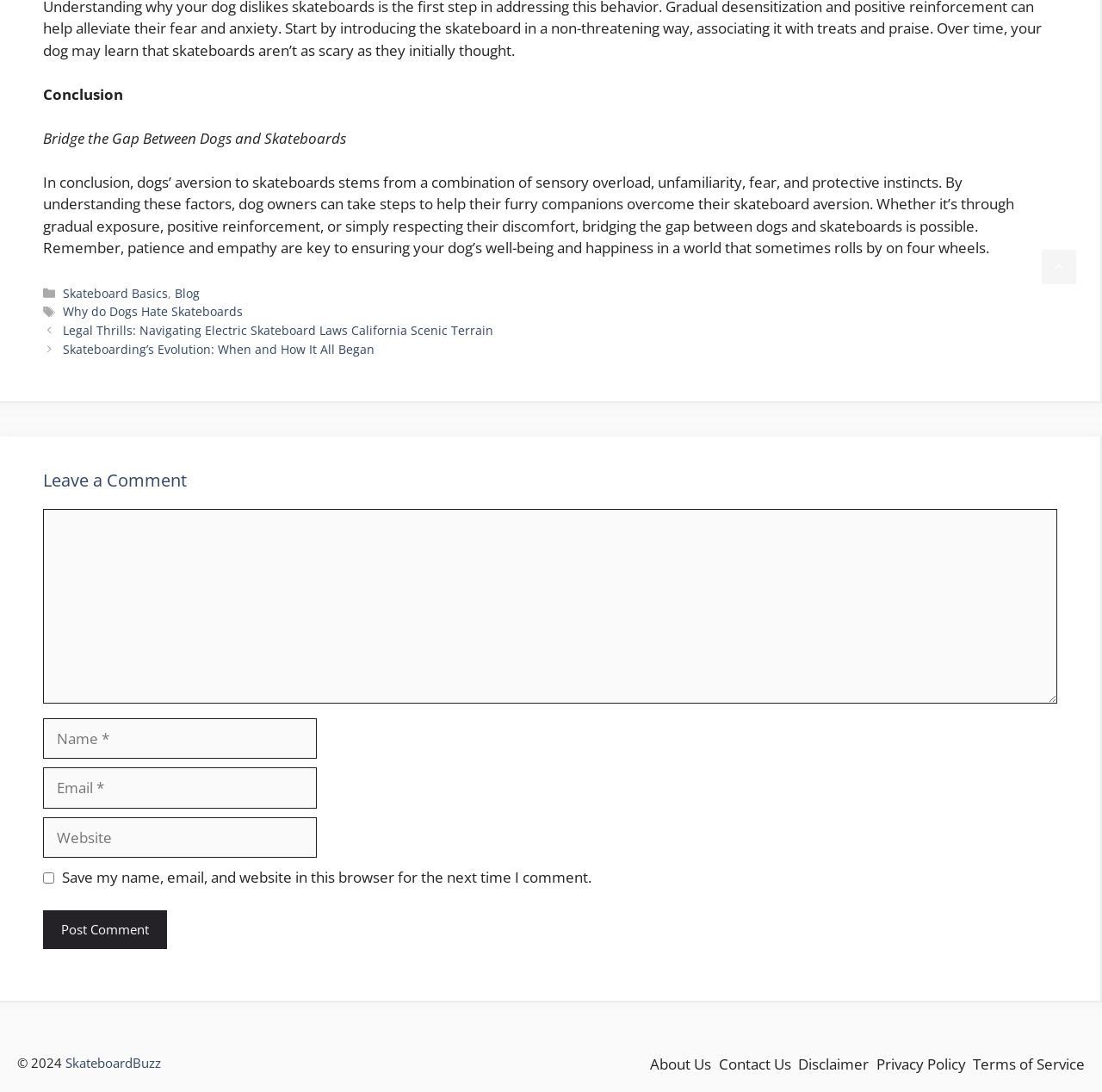What is the name of the website?
Observe the image and answer the question with a one-word or short phrase response.

SkateboardBuzz